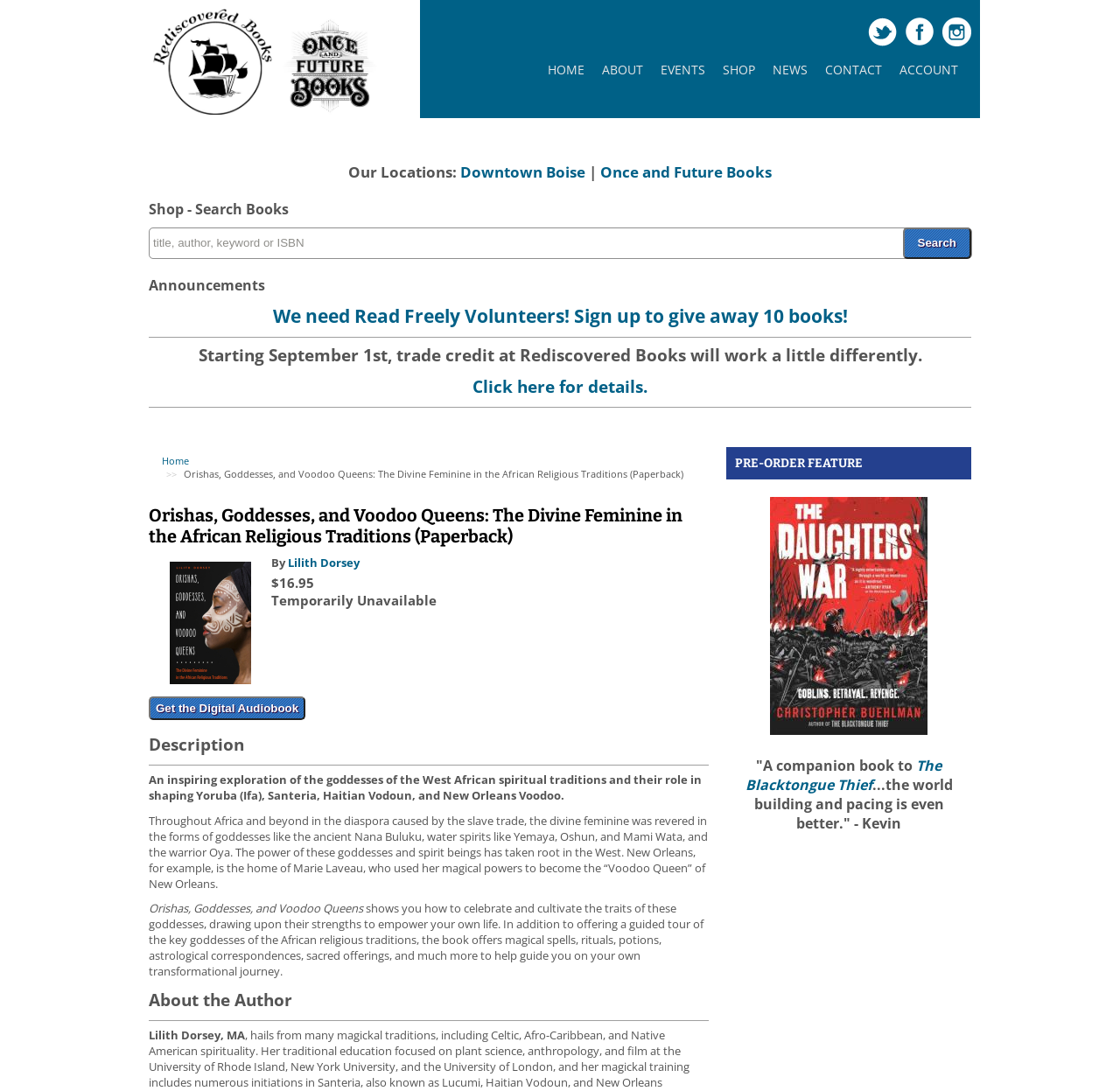Determine the webpage's heading and output its text content.

Orishas, Goddesses, and Voodoo Queens: The Divine Feminine in the African Religious Traditions (Paperback)